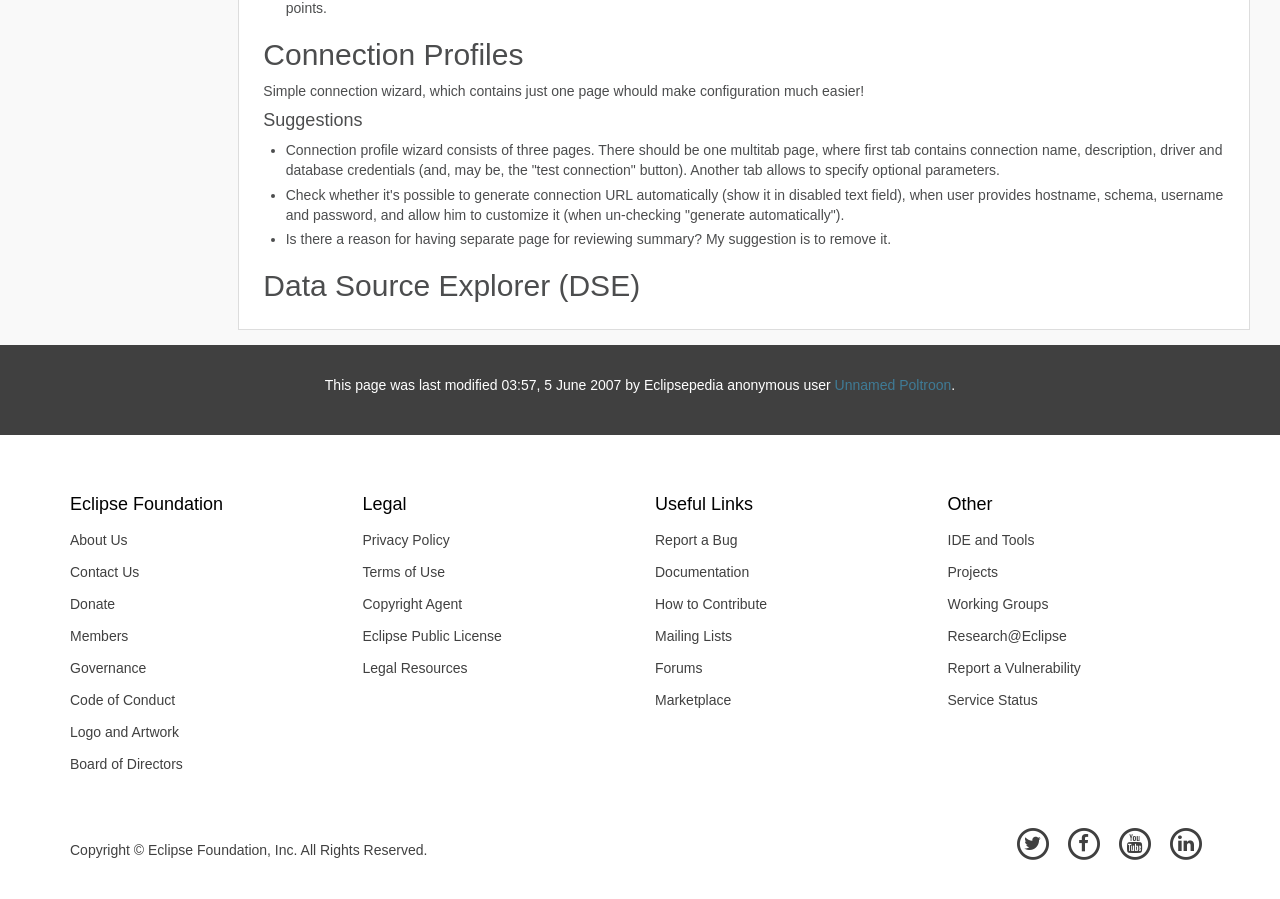What is the Eclipse Foundation?
Provide a detailed and well-explained answer to the question.

The Eclipse Foundation is not explicitly defined or described on this webpage. The webpage only mentions 'Eclipse Foundation' as a heading, but does not provide any information about what it is or what it does.